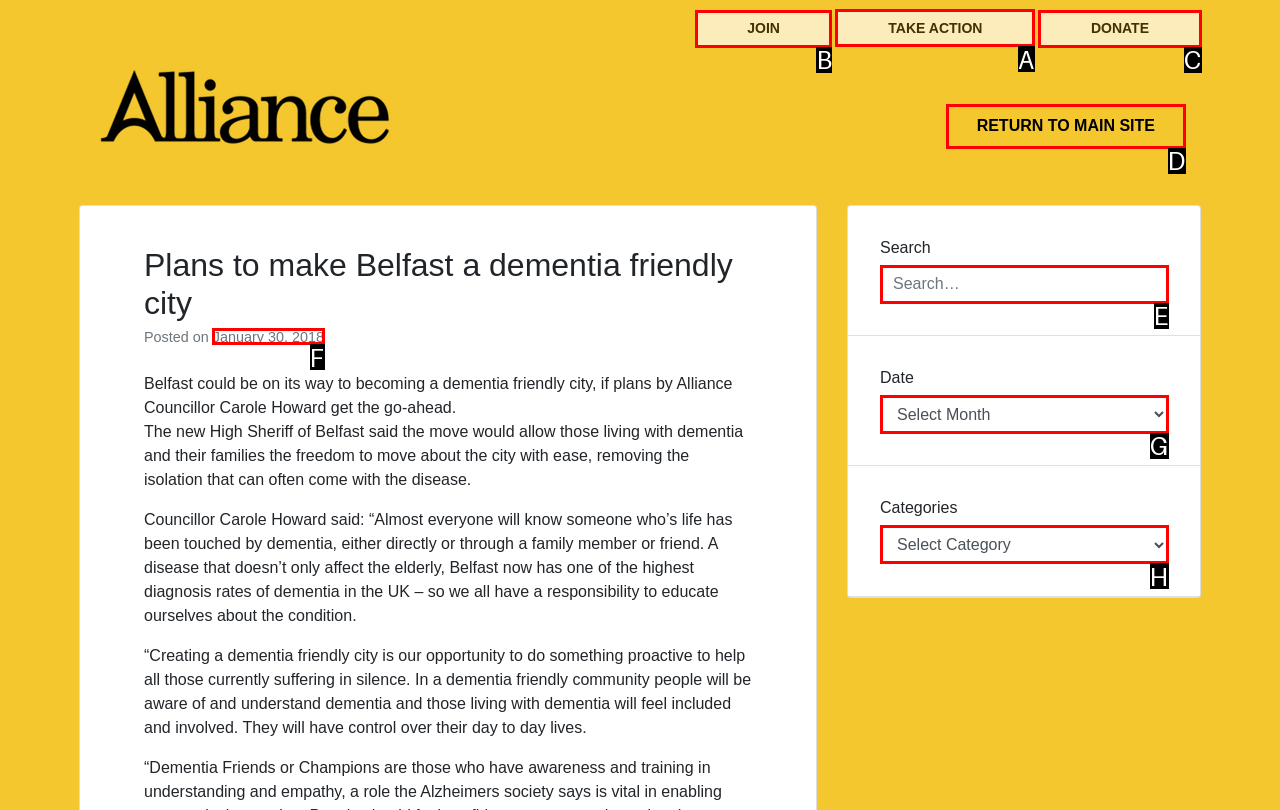Select the letter of the UI element that matches this task: Read the latest news
Provide the answer as the letter of the correct choice.

None